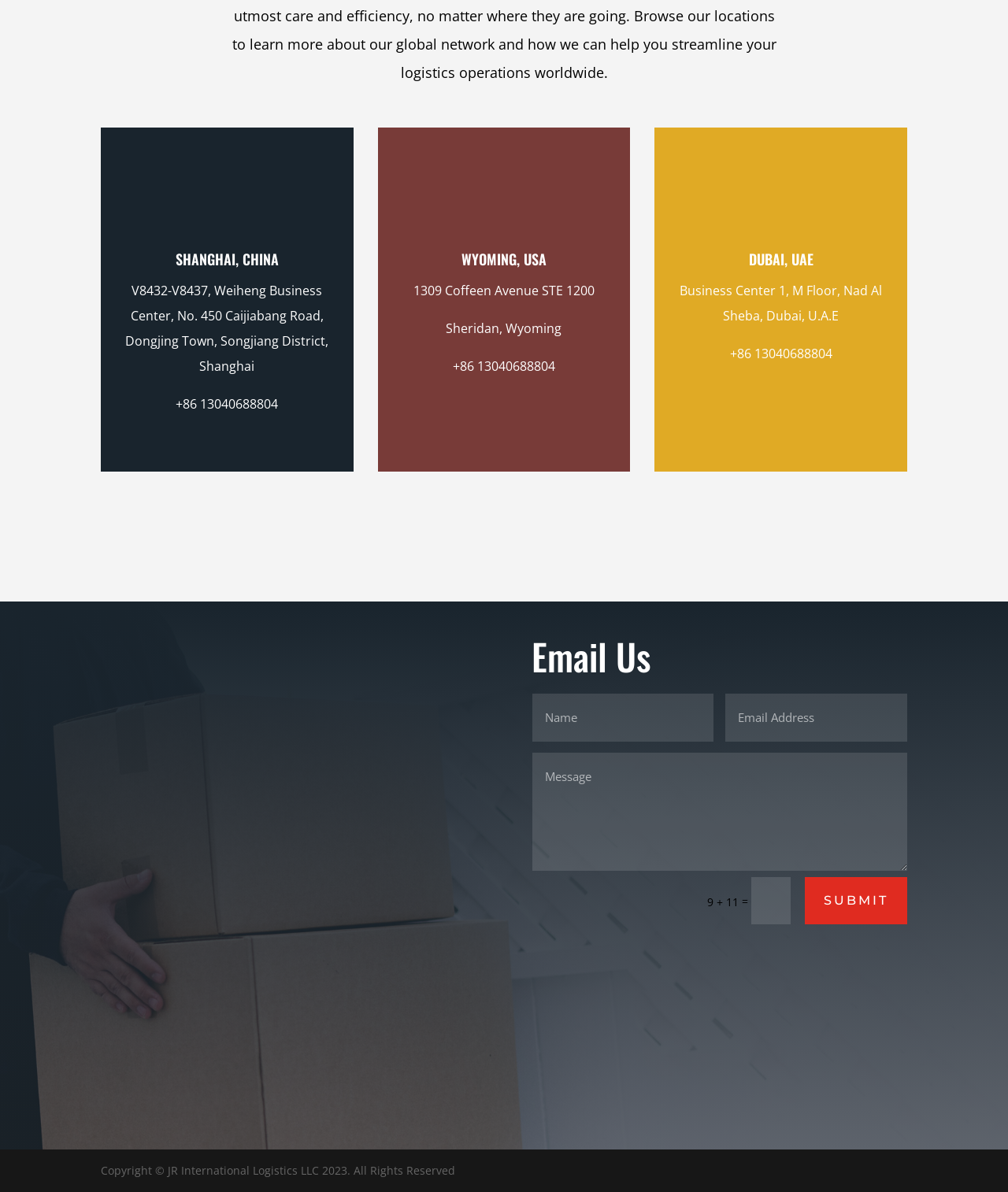What are the office locations of JR International Logistics?
Based on the image, answer the question with a single word or brief phrase.

Shanghai, Wyoming, Dubai